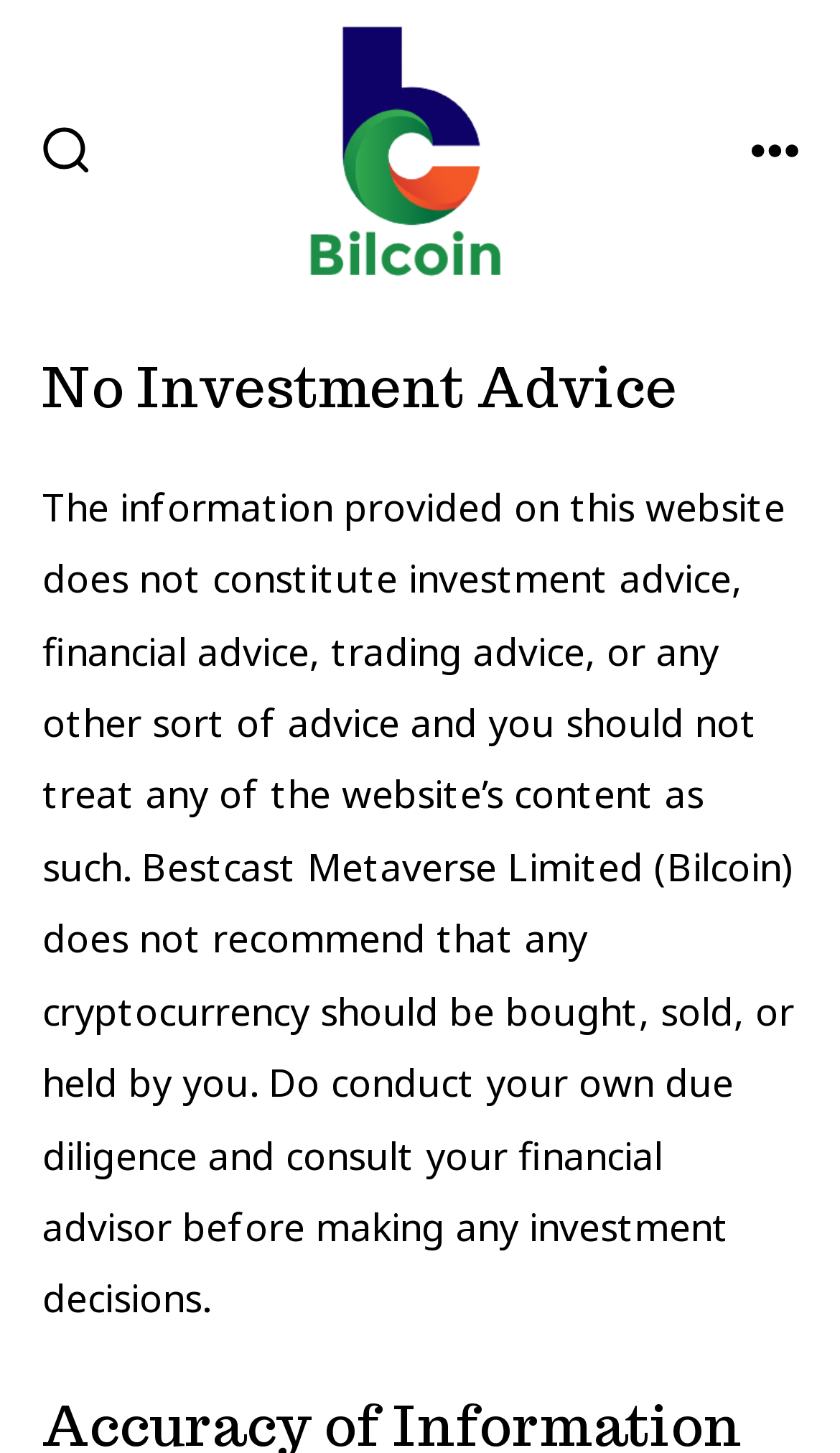What is the name of the website?
Using the visual information from the image, give a one-word or short-phrase answer.

Bilcoin